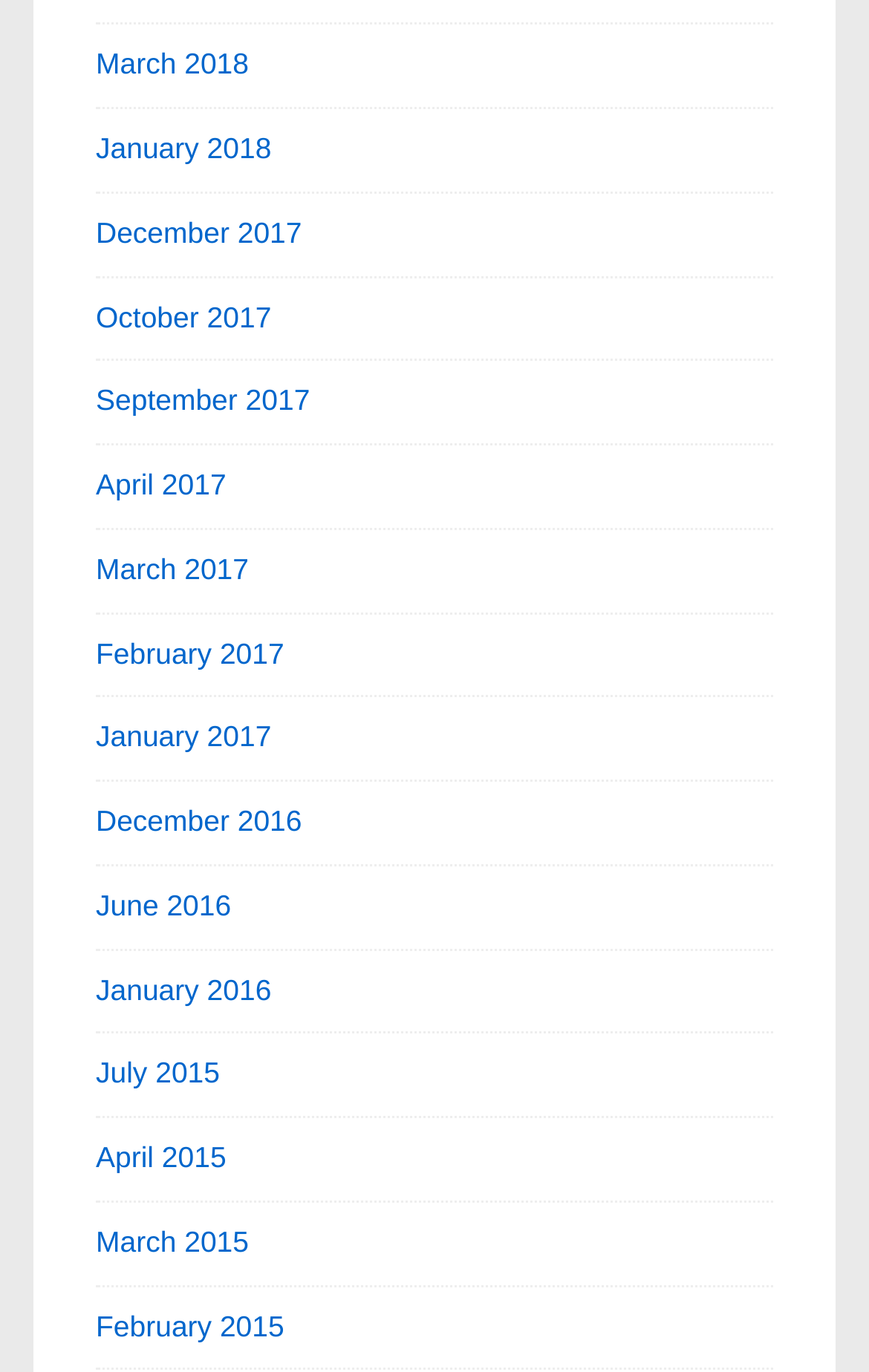What is the most recent month listed?
Answer with a single word or short phrase according to what you see in the image.

March 2018